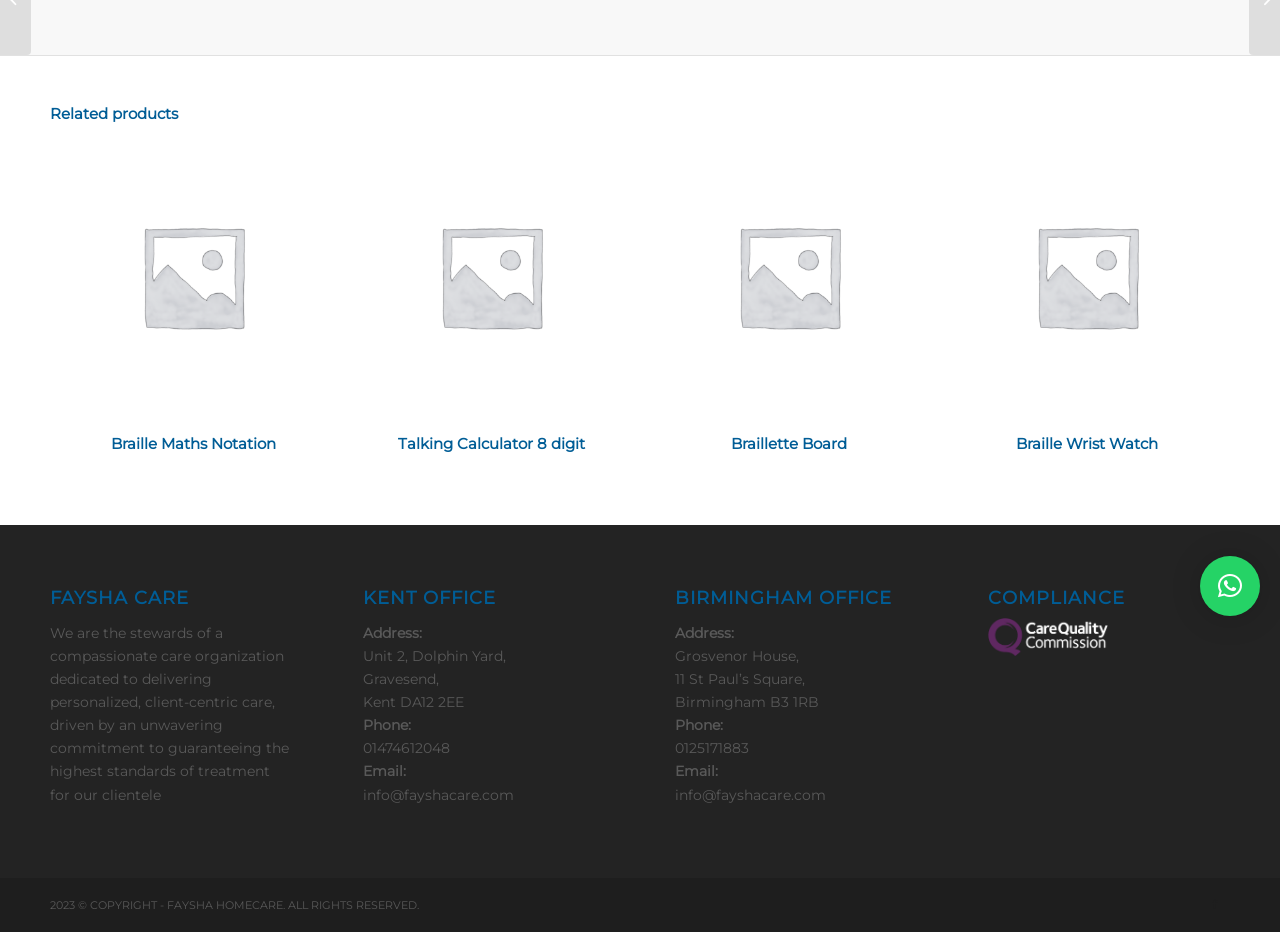Given the description "alt="EDP Sciences logo"", determine the bounding box of the corresponding UI element.

None